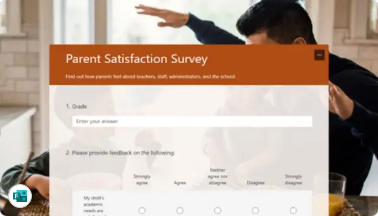Answer with a single word or phrase: 
What is the first question on the survey?

1. Grade